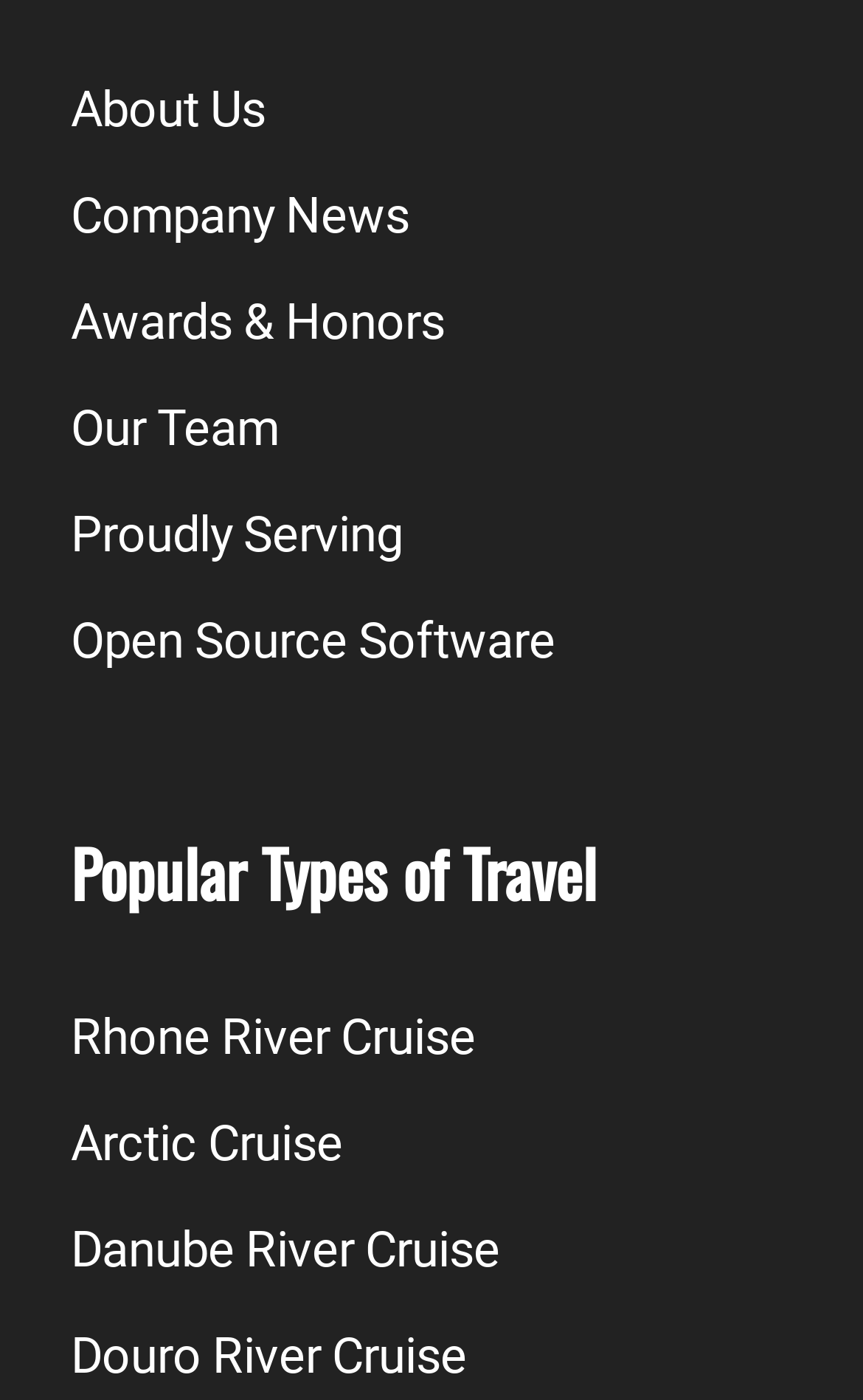Reply to the question below using a single word or brief phrase:
What is the last link in the list of company information?

Open Source Software